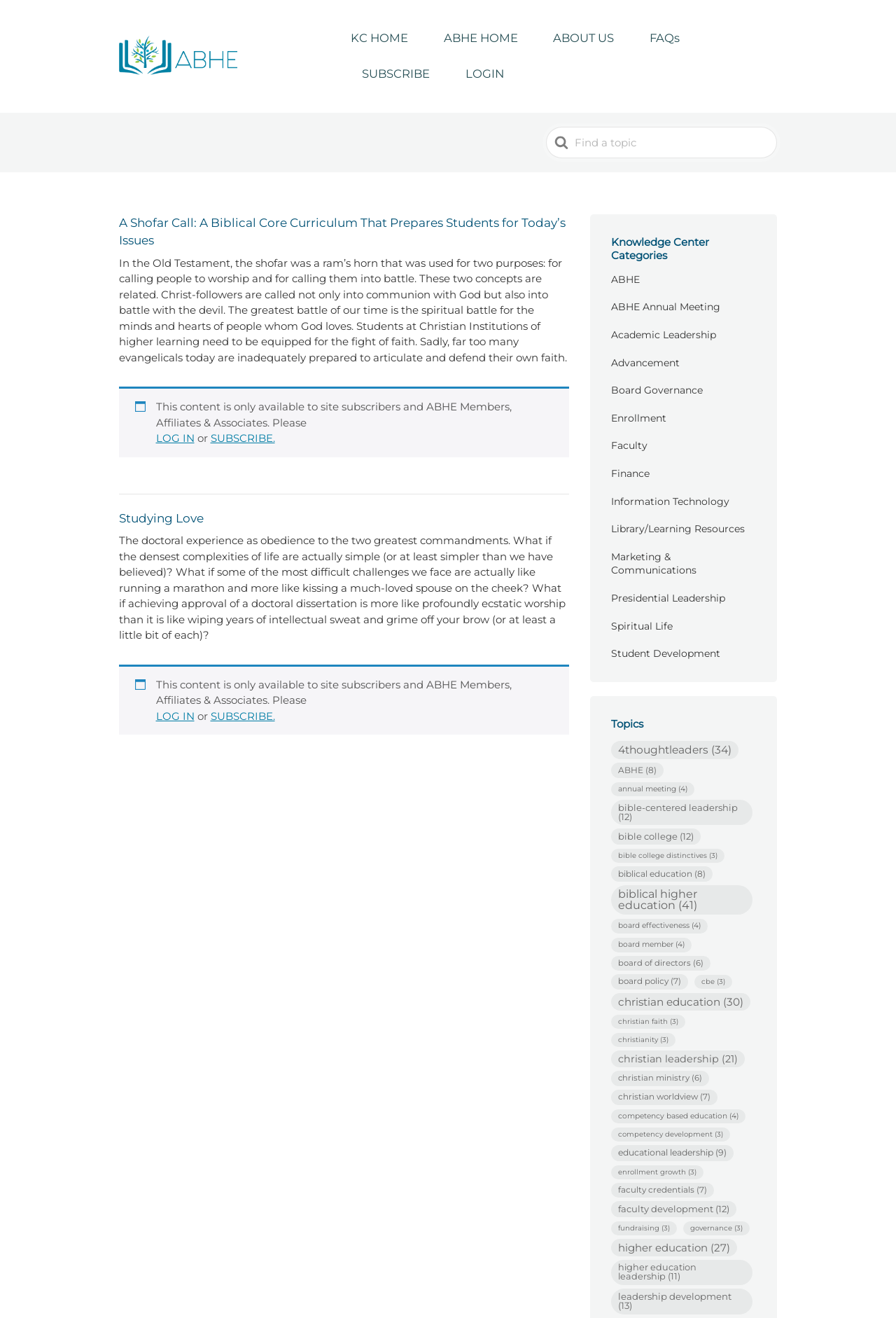How many categories are listed under 'Knowledge Center Categories'?
Please respond to the question with a detailed and well-explained answer.

Under the 'Knowledge Center Categories' section, there are 18 categories listed, including 'ABHE', 'ABHE Annual Meeting', 'Academic Leadership', and so on.